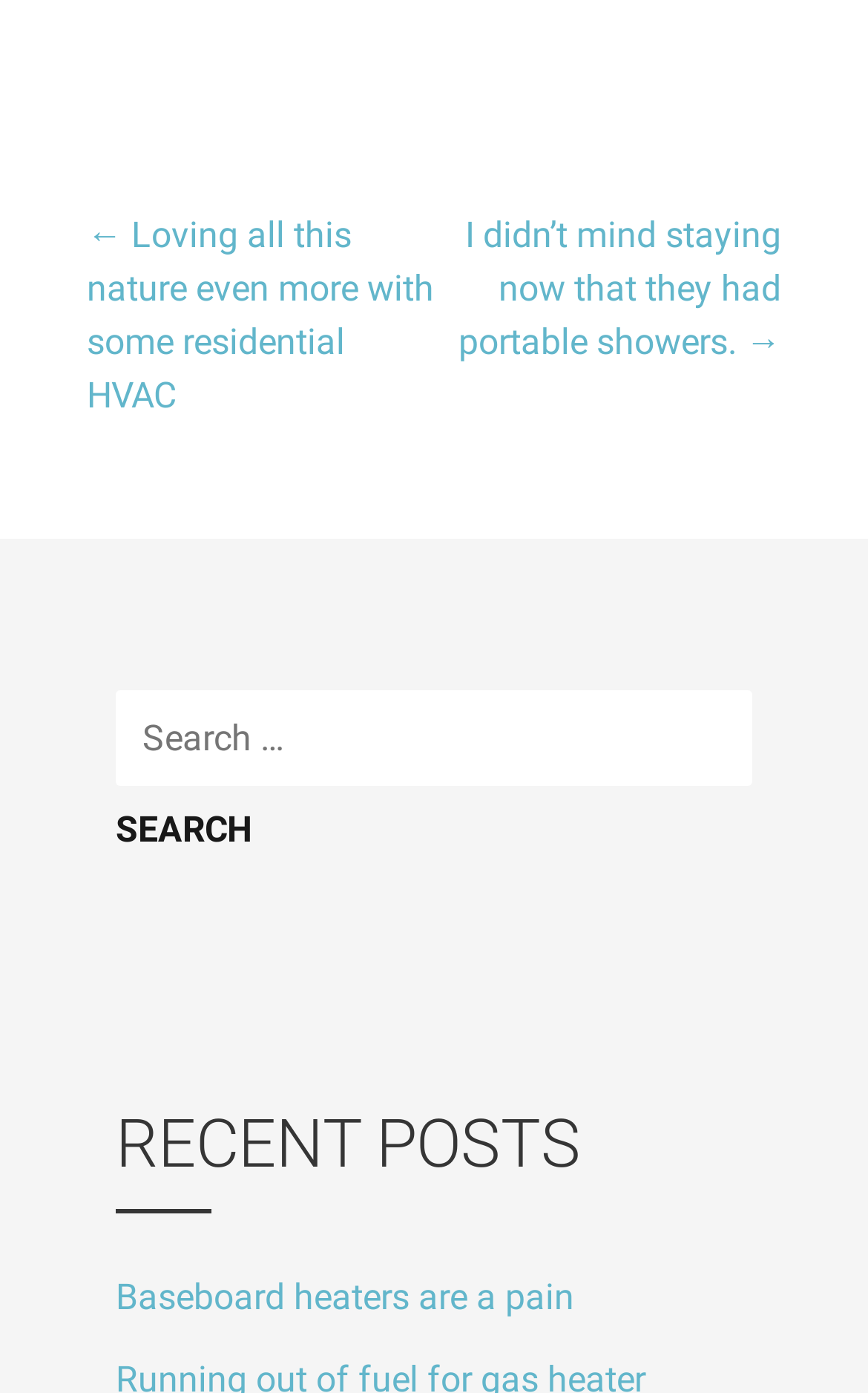Show the bounding box coordinates for the HTML element as described: "parent_node: Search for: value="Search"".

[0.133, 0.564, 0.29, 0.628]